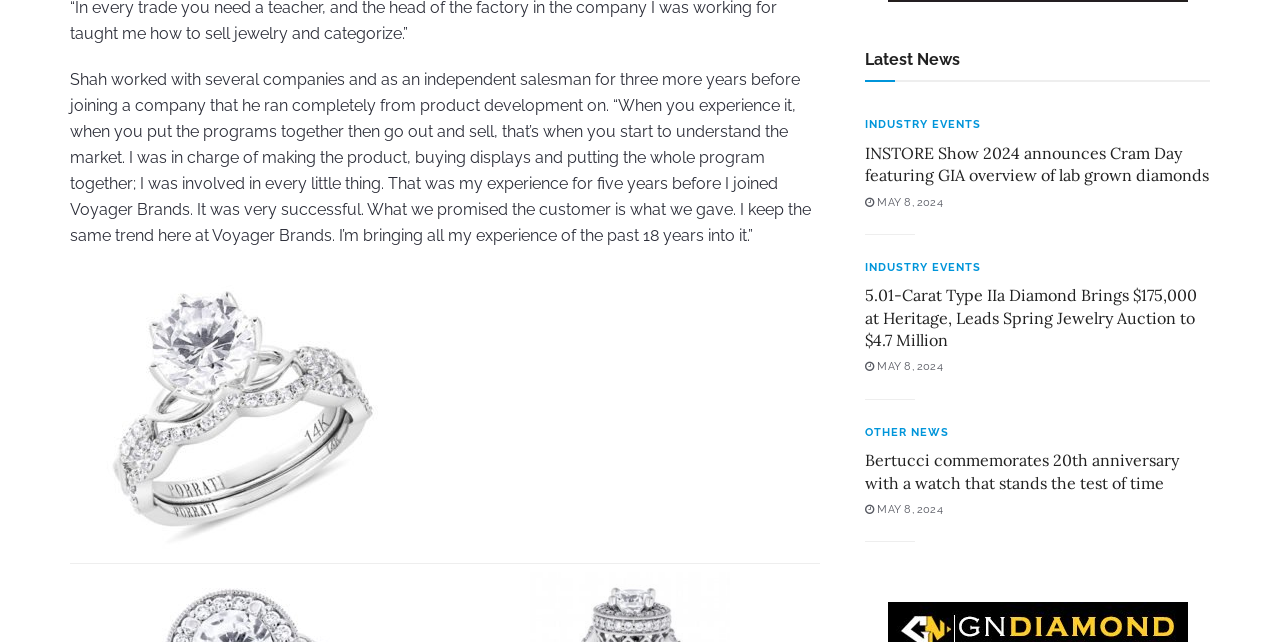What is the topic of the first article under 'Latest News'?
Please provide a single word or phrase based on the screenshot.

INSTORE Show 2024